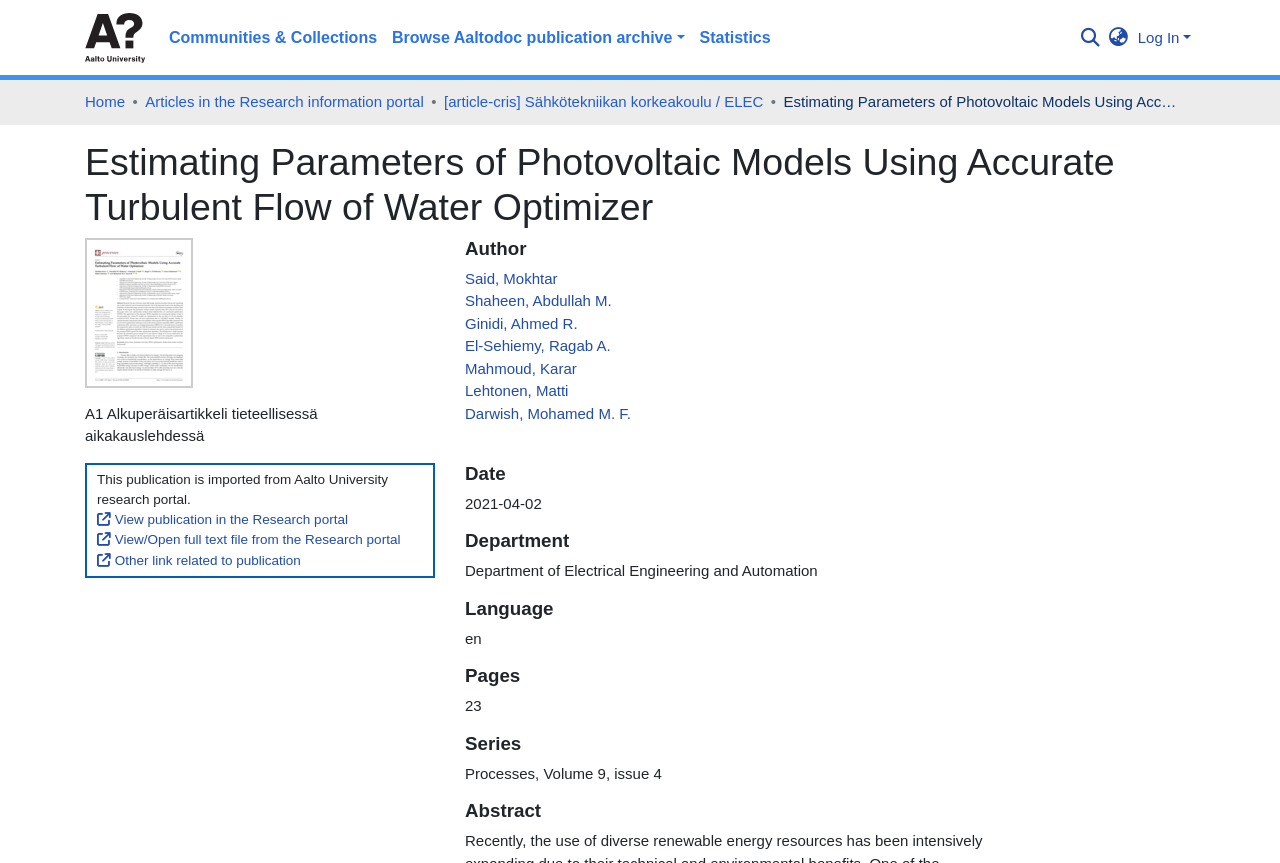Give the bounding box coordinates for the element described as: "Ginidi, Ahmed R.".

[0.363, 0.364, 0.451, 0.384]